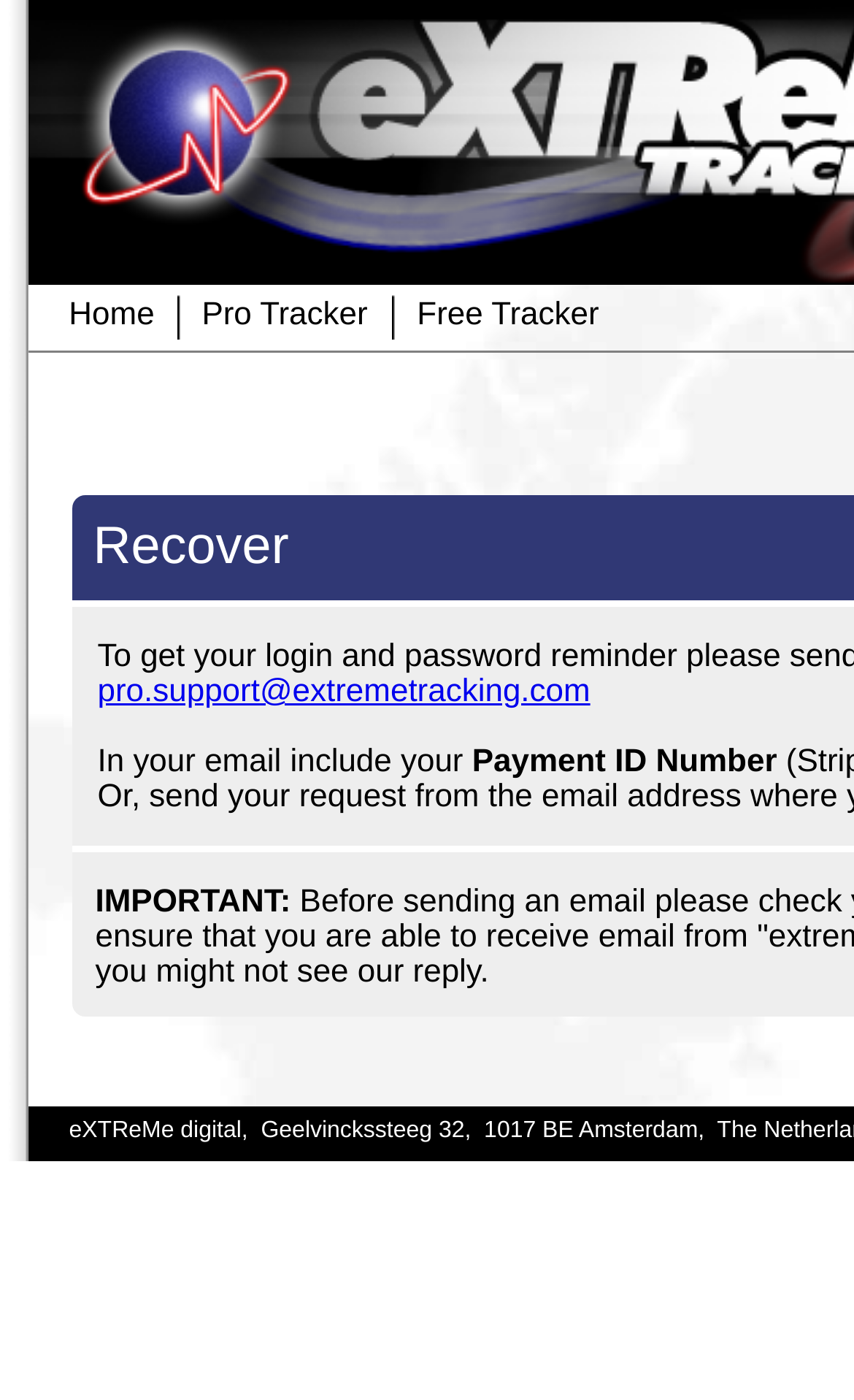What information should be included in the email for recovery?
From the screenshot, supply a one-word or short-phrase answer.

Payment ID Number